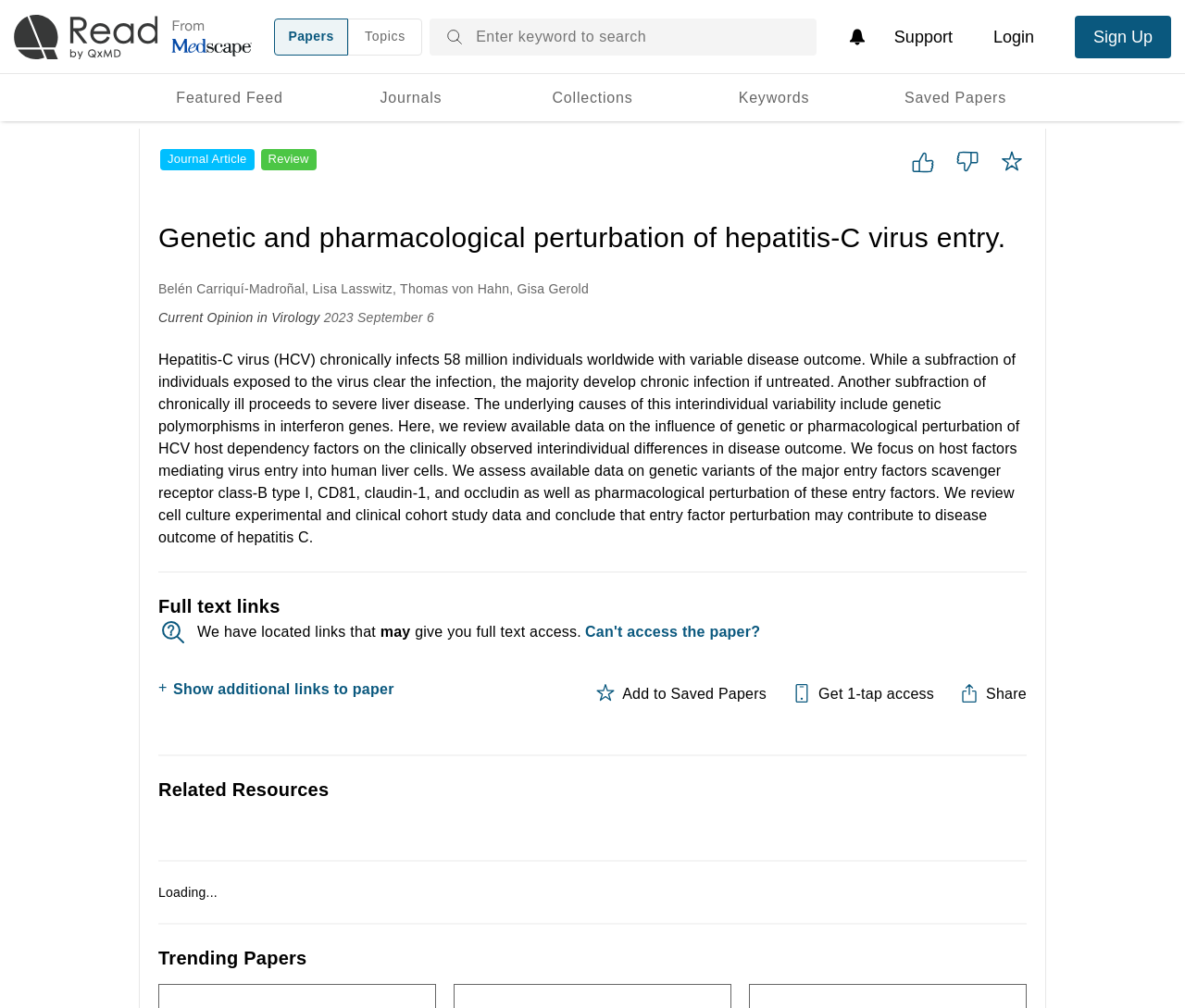Please give a short response to the question using one word or a phrase:
What is the title of the journal article?

Genetic and pharmacological perturbation of hepatitis-C virus entry.